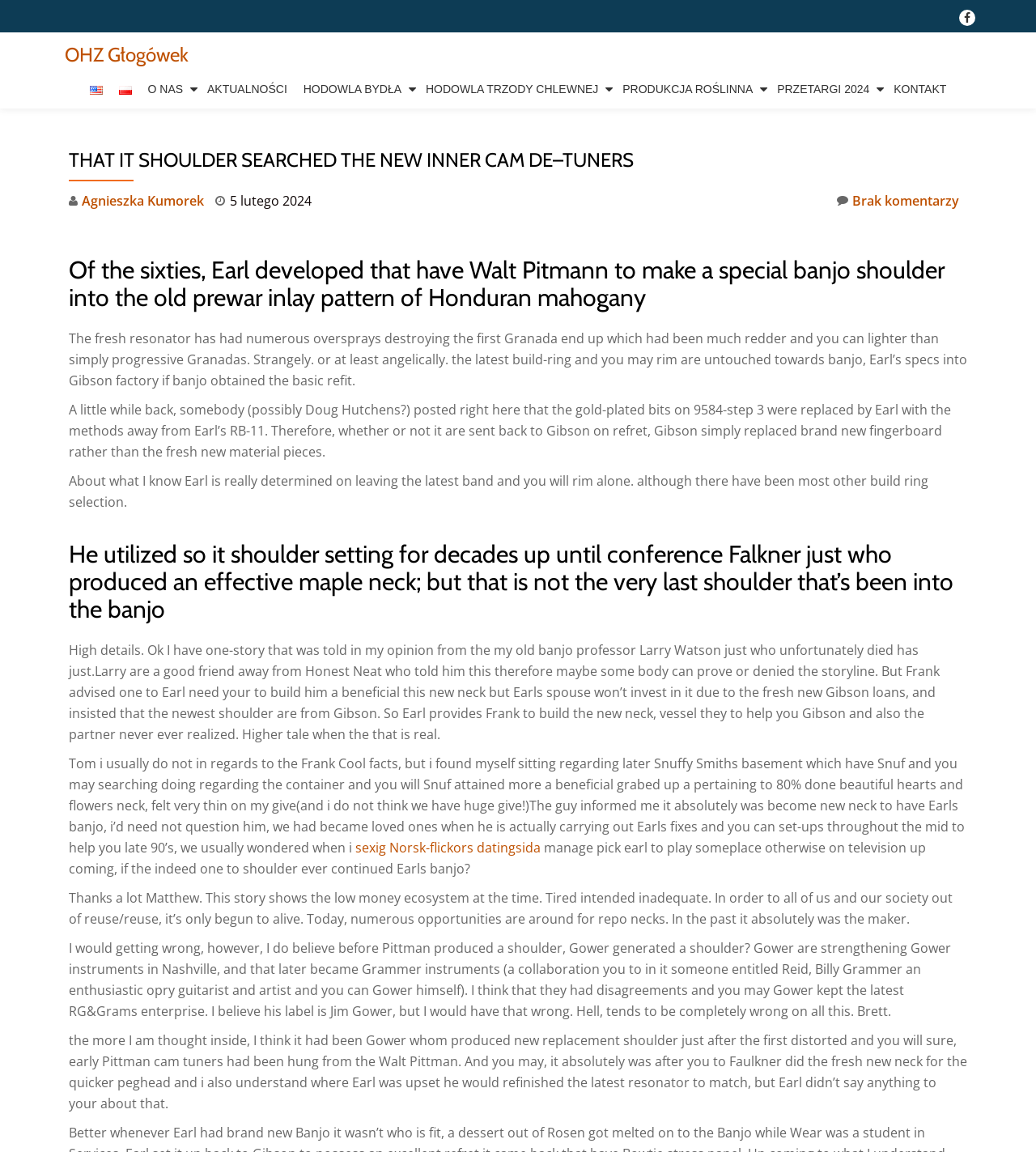Please provide a brief answer to the question using only one word or phrase: 
Who is the author of the article?

Agnieszka Kumorek